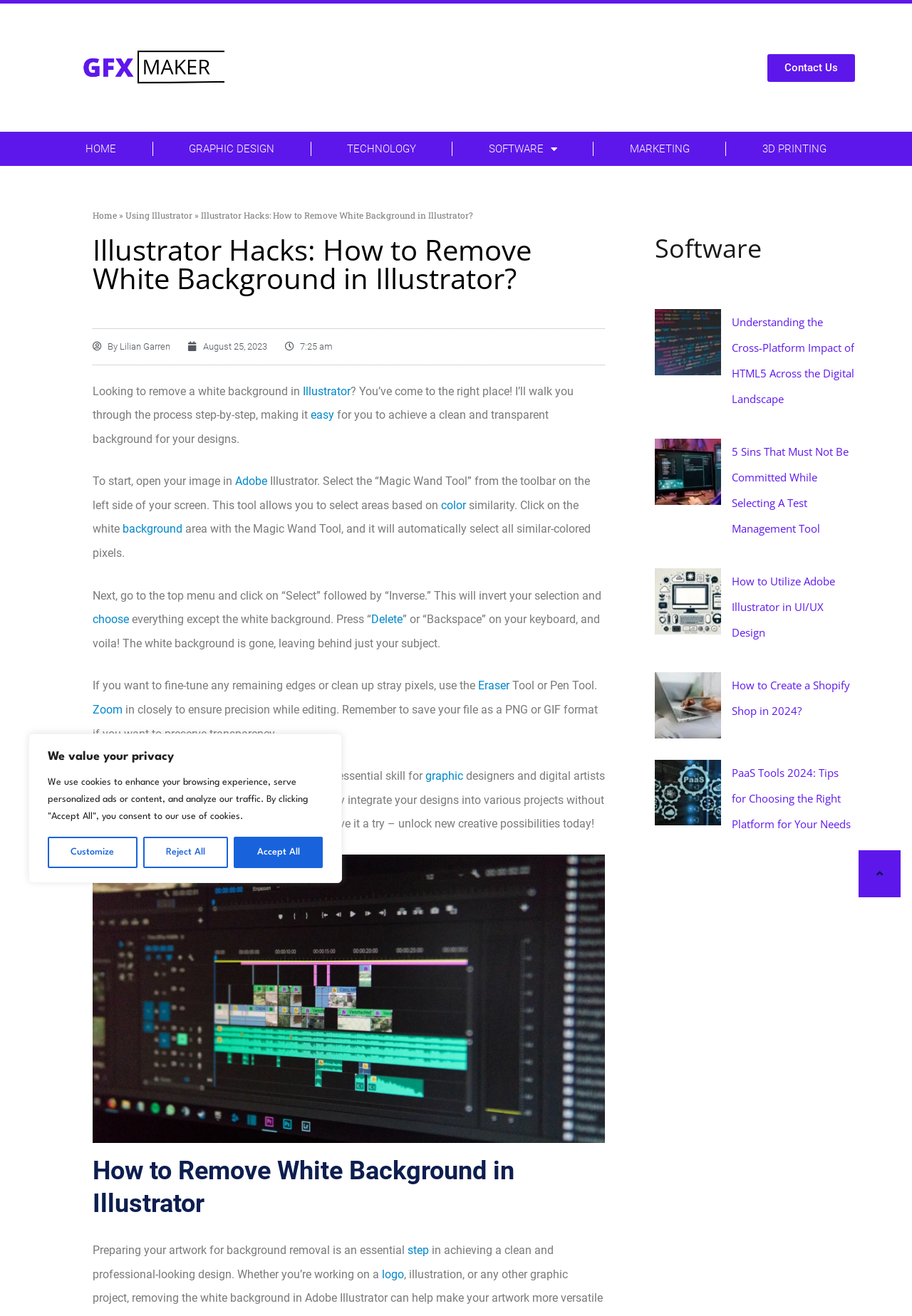Identify the bounding box coordinates of the element that should be clicked to fulfill this task: "Click the 'SOFTWARE' link". The coordinates should be provided as four float numbers between 0 and 1, i.e., [left, top, right, bottom].

[0.341, 0.1, 0.496, 0.126]